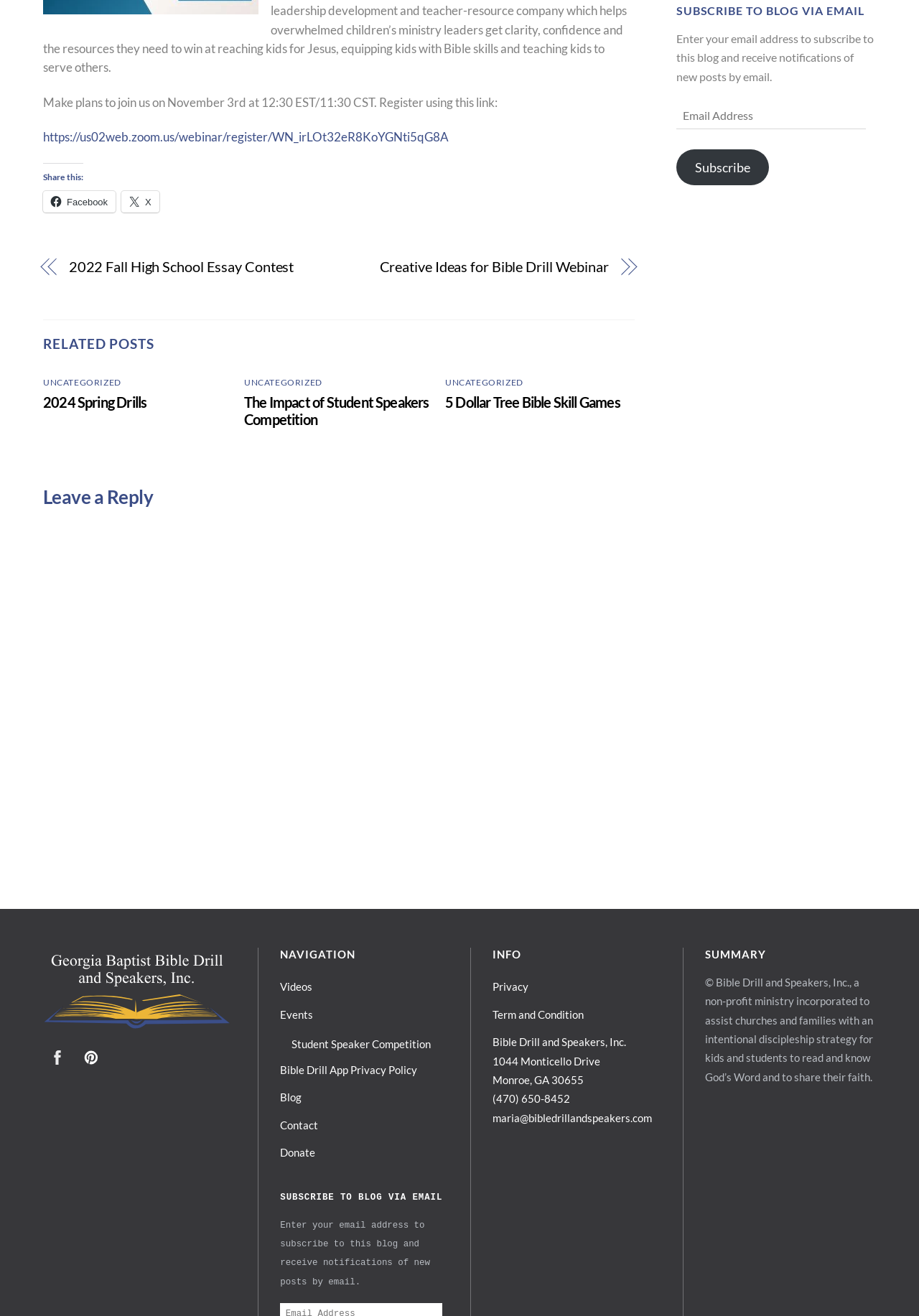Find the bounding box coordinates for the UI element whose description is: "Student Speaker Competition". The coordinates should be four float numbers between 0 and 1, in the format [left, top, right, bottom].

[0.317, 0.788, 0.468, 0.798]